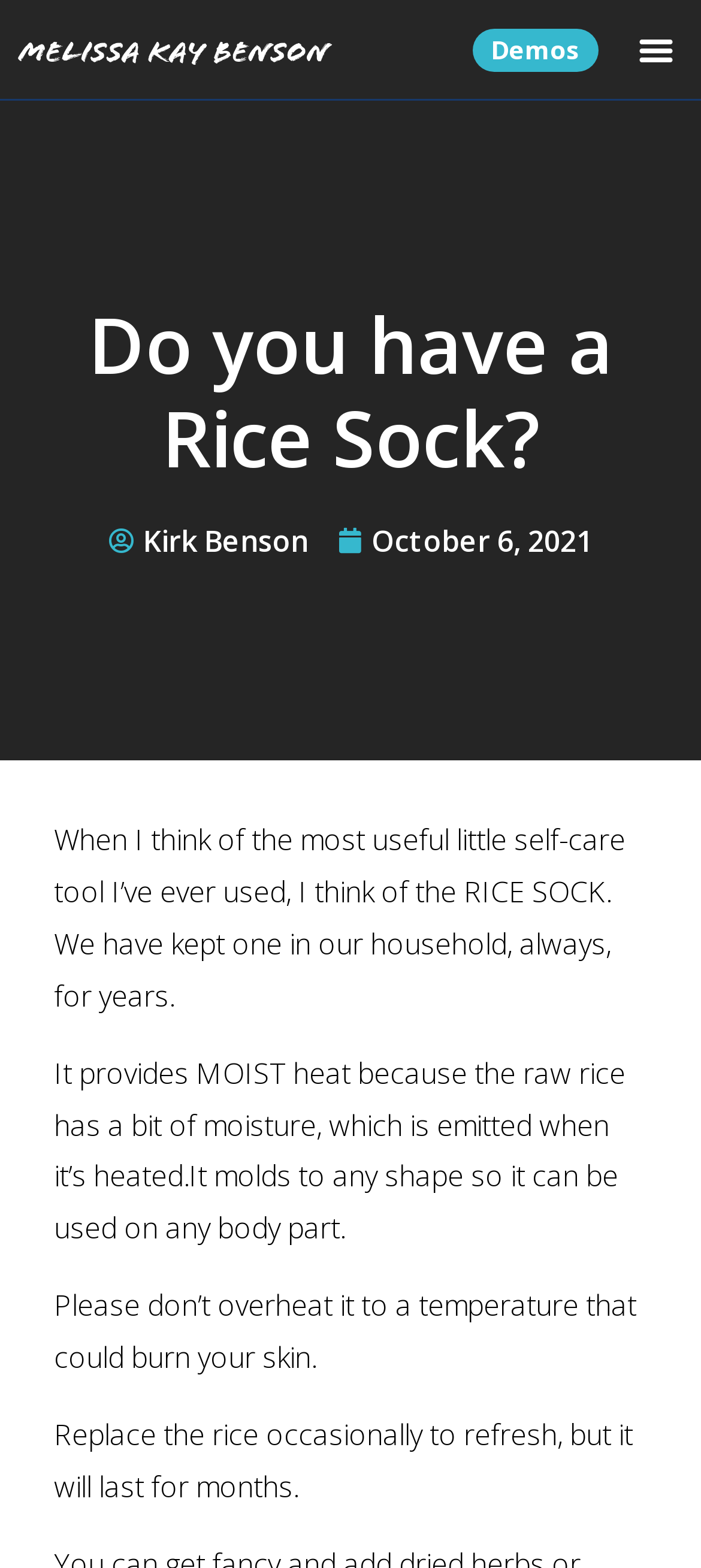Given the description of a UI element: "Kirk Benson", identify the bounding box coordinates of the matching element in the webpage screenshot.

[0.155, 0.332, 0.44, 0.359]